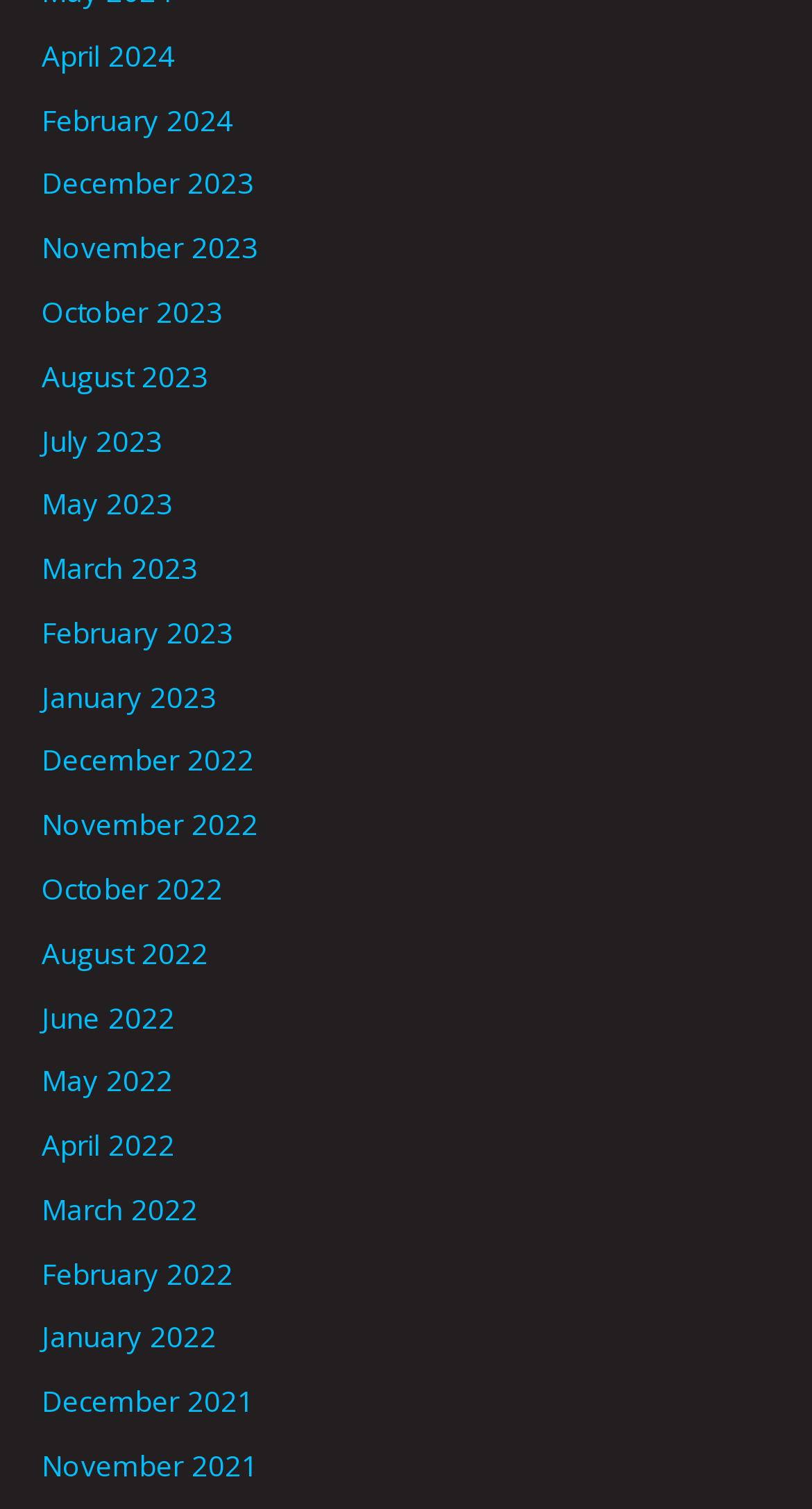Are the months listed in chronological order? Using the information from the screenshot, answer with a single word or phrase.

Yes